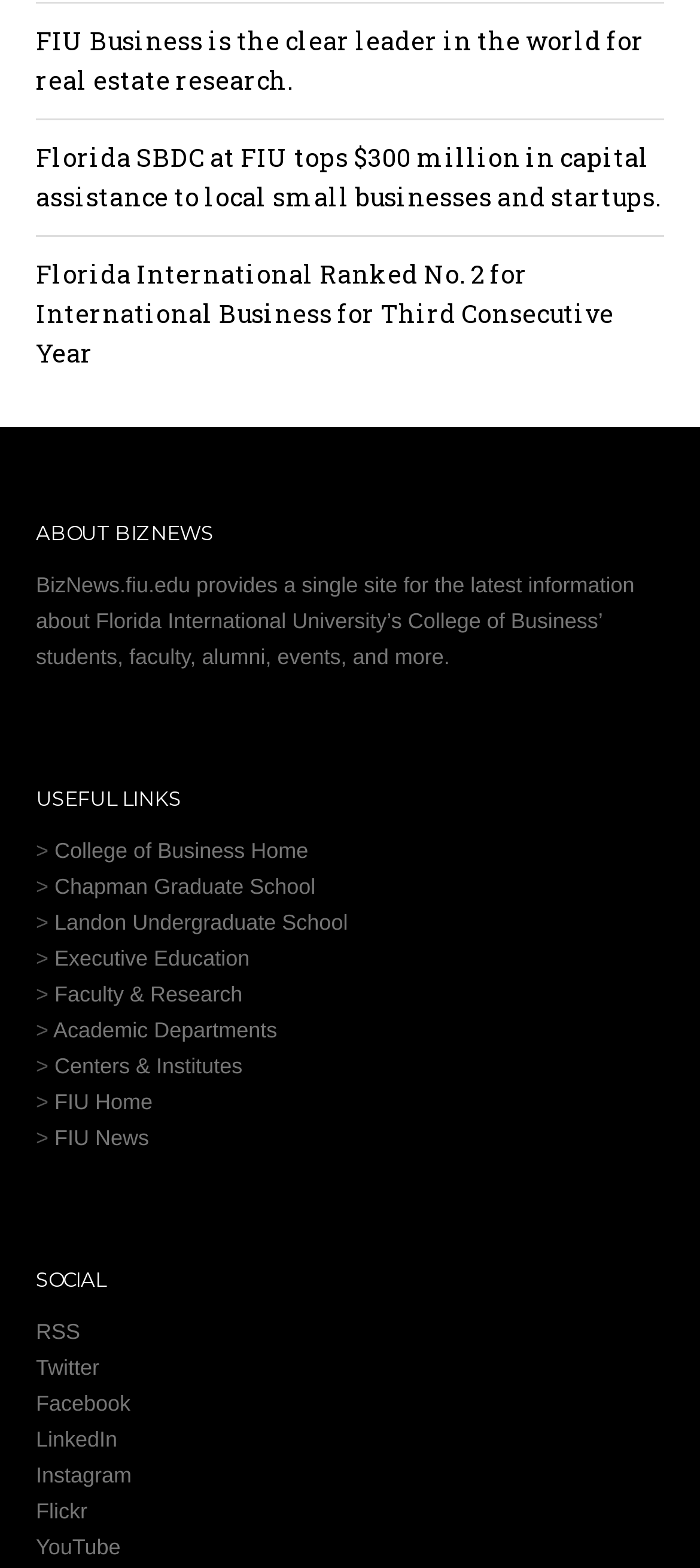Provide the bounding box coordinates for the UI element described in this sentence: "Flickr". The coordinates should be four float values between 0 and 1, i.e., [left, top, right, bottom].

[0.051, 0.956, 0.125, 0.972]